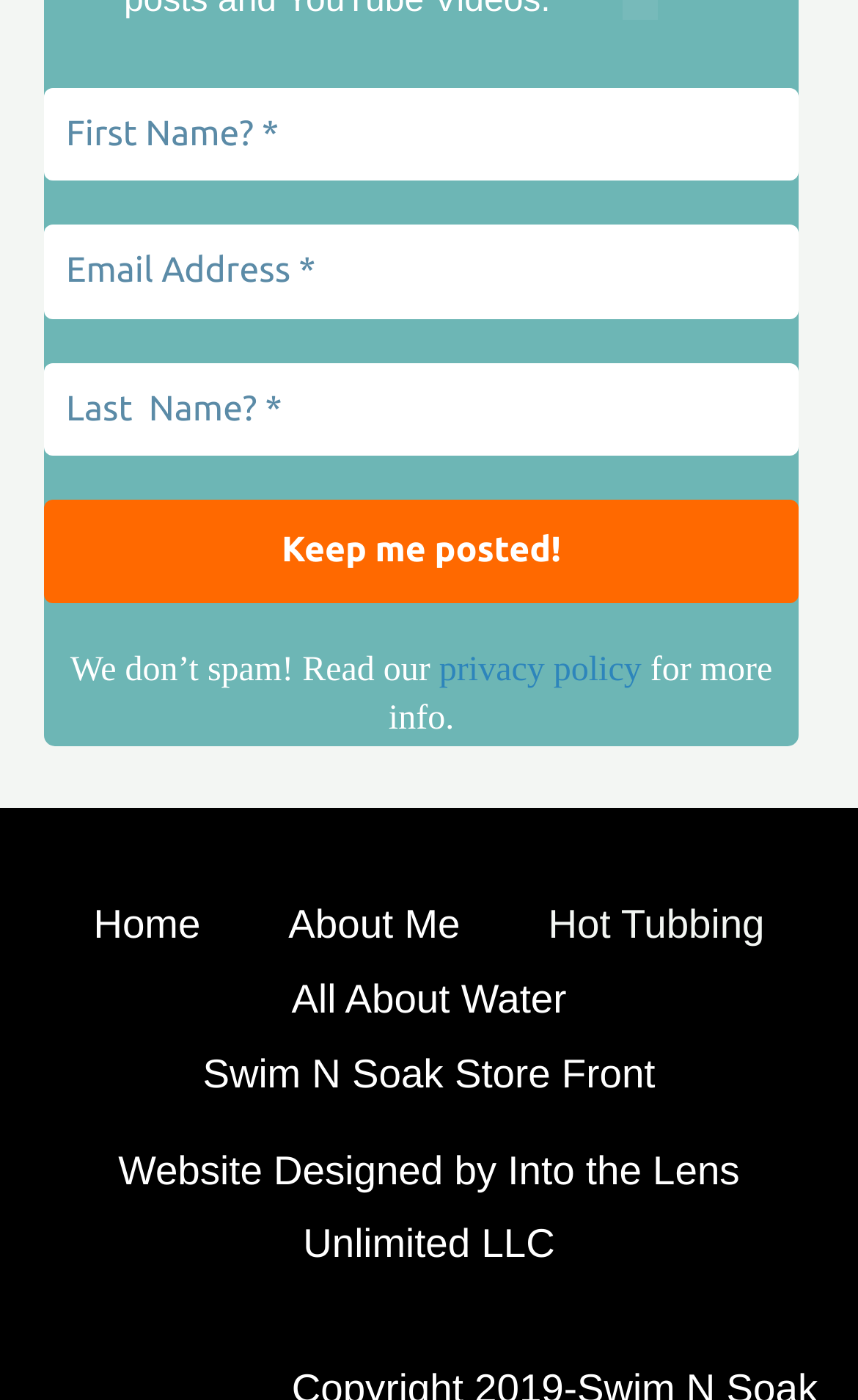Pinpoint the bounding box coordinates of the area that should be clicked to complete the following instruction: "Enter first name". The coordinates must be given as four float numbers between 0 and 1, i.e., [left, top, right, bottom].

[0.051, 0.063, 0.931, 0.13]